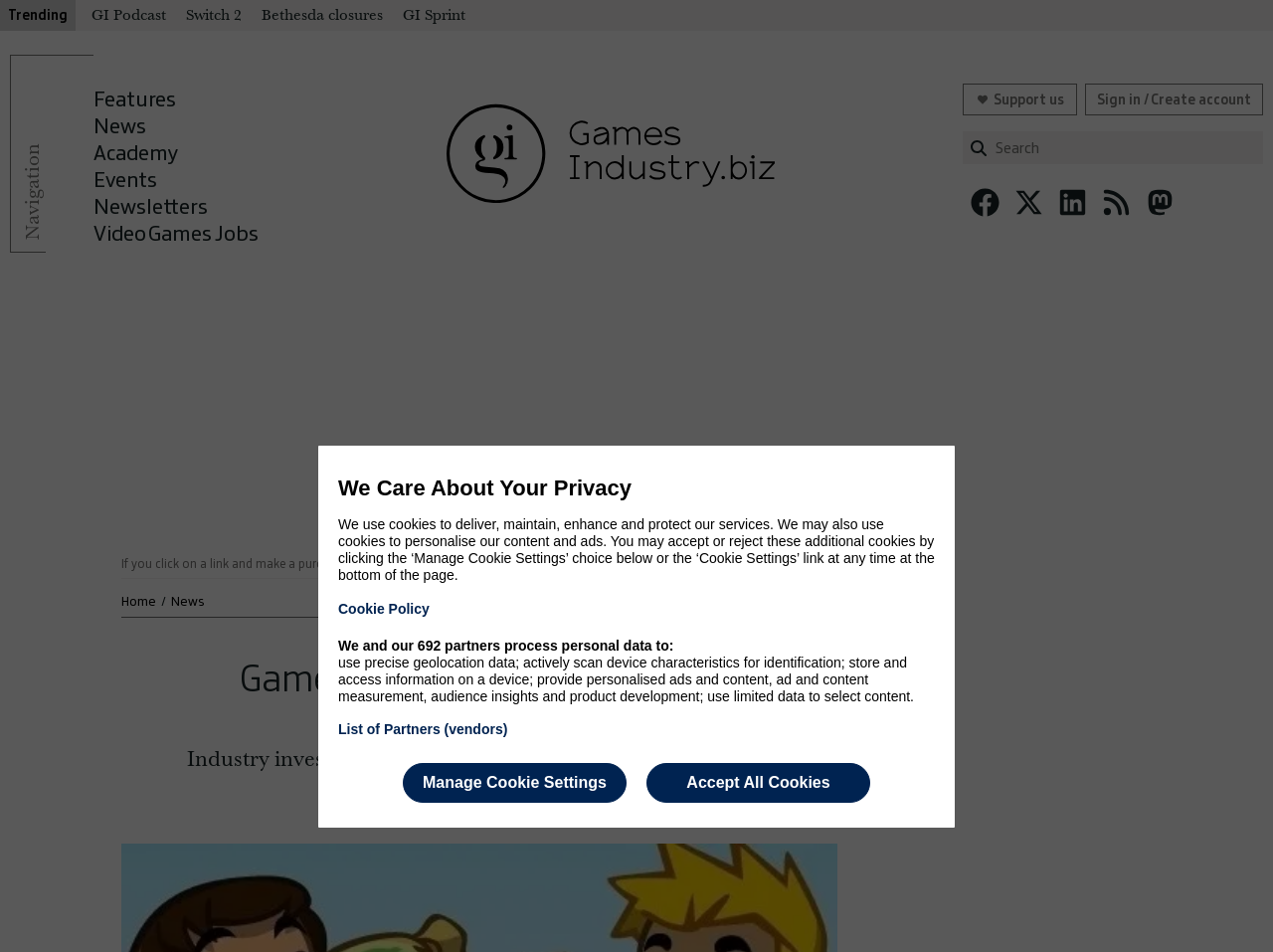Using the element description provided, determine the bounding box coordinates in the format (top-left x, top-left y, bottom-right x, bottom-right y). Ensure that all values are floating point numbers between 0 and 1. Element description: Switch 2

[0.14, 0.0, 0.196, 0.032]